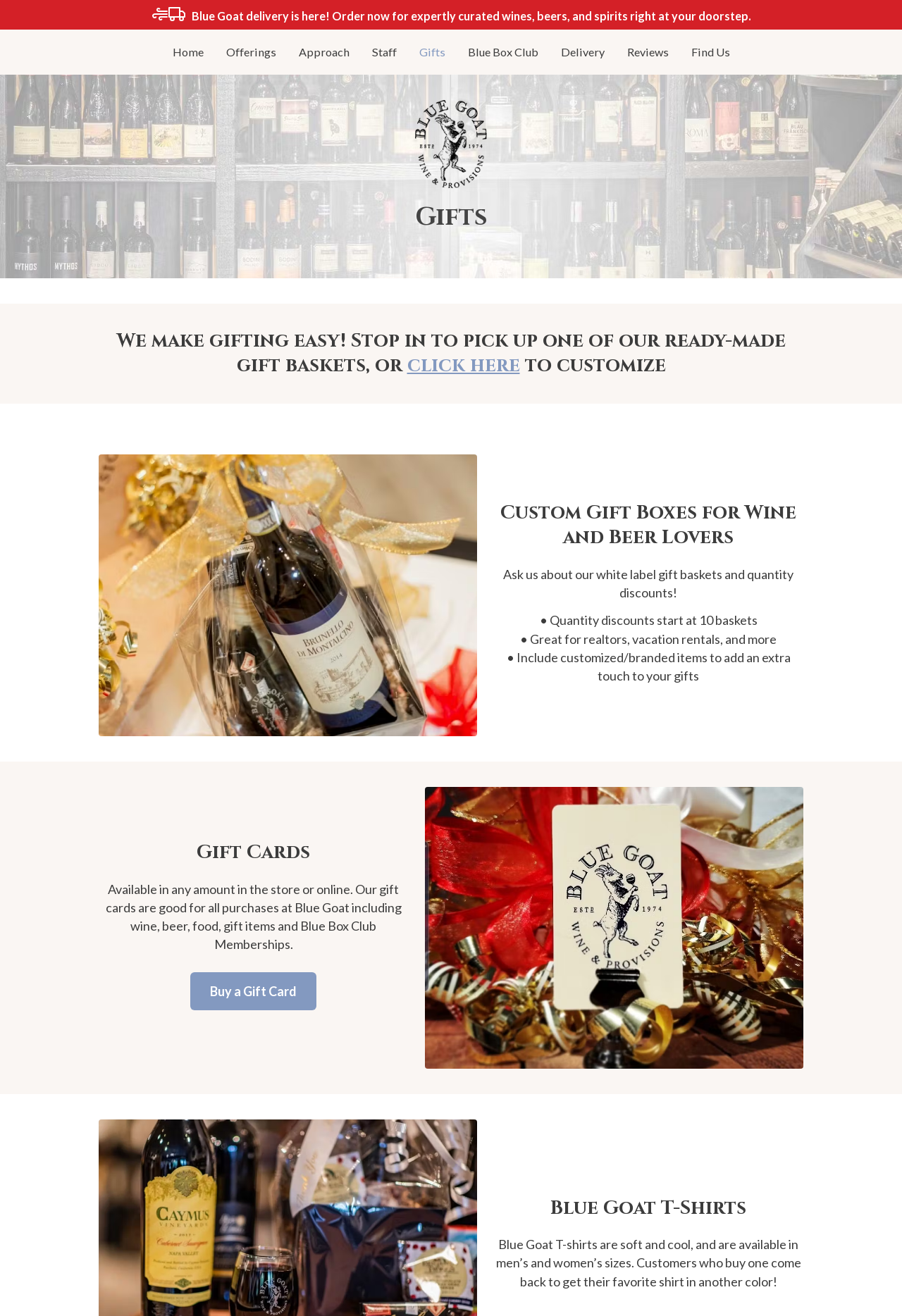Provide an in-depth caption for the webpage.

The webpage is about "Gifts" from "The Blue Goat", a wine shop. At the top, there is a promotional link "Blue Goat delivery is here! Order now for expertly curated wines, beers, and spirits right at your doorstep" accompanied by two small images. Below this, there is a navigation menu with links to "Home", "Offerings", "Approach", "Staff", "Gifts", "Blue Box Club", "Delivery", "Reviews", and "Find Us". The "Gifts" link is highlighted, indicating the current page.

On the left side, there is a logo of "The Blue Goat wine shop" and a heading "Gifts". Below this, there is a section that says "We make gifting easy! Stop in to pick up one of our ready-made gift baskets, or click here to customize". This section includes a link "click here" and an image of a beautifully wrapped gift basket.

To the right of this section, there is a heading "Custom Gift Boxes for Wine and Beer Lovers" followed by a paragraph of text "Ask us about our white label gift baskets and quantity discounts!". Below this, there is a list of three points with bullet markers, describing the benefits of custom gift boxes, including quantity discounts and customization options.

Further down, there is an image of a Blue Goat card label sitting in front of an extravagantly packaged gift basket. Next to this image, there is a section about "Gift Cards", which includes a heading, a paragraph of text describing the gift cards, and a link to "Buy a Gift Card".

At the bottom of the page, there is a section about "Blue Goat T-Shirts", which includes a heading, a paragraph of text describing the t-shirts, and no call-to-action links.